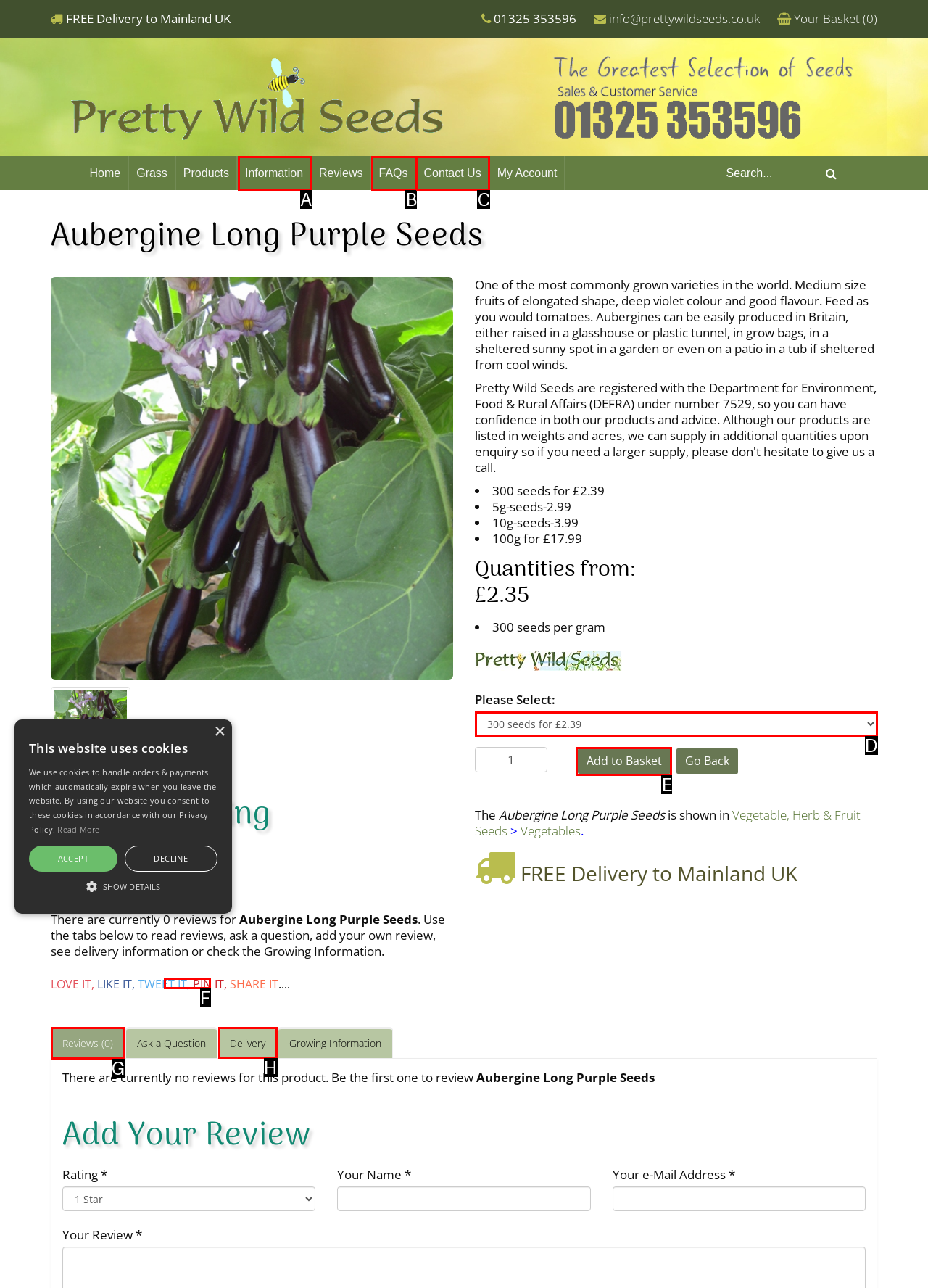From the available options, which lettered element should I click to complete this task: Click on the 'Add to Basket' button?

E